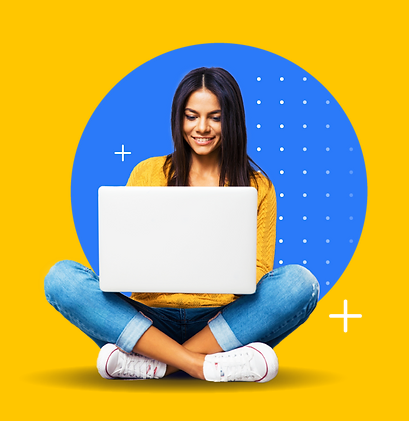Respond to the question below with a single word or phrase:
What is the theme of the visual?

Advancement and empowerment